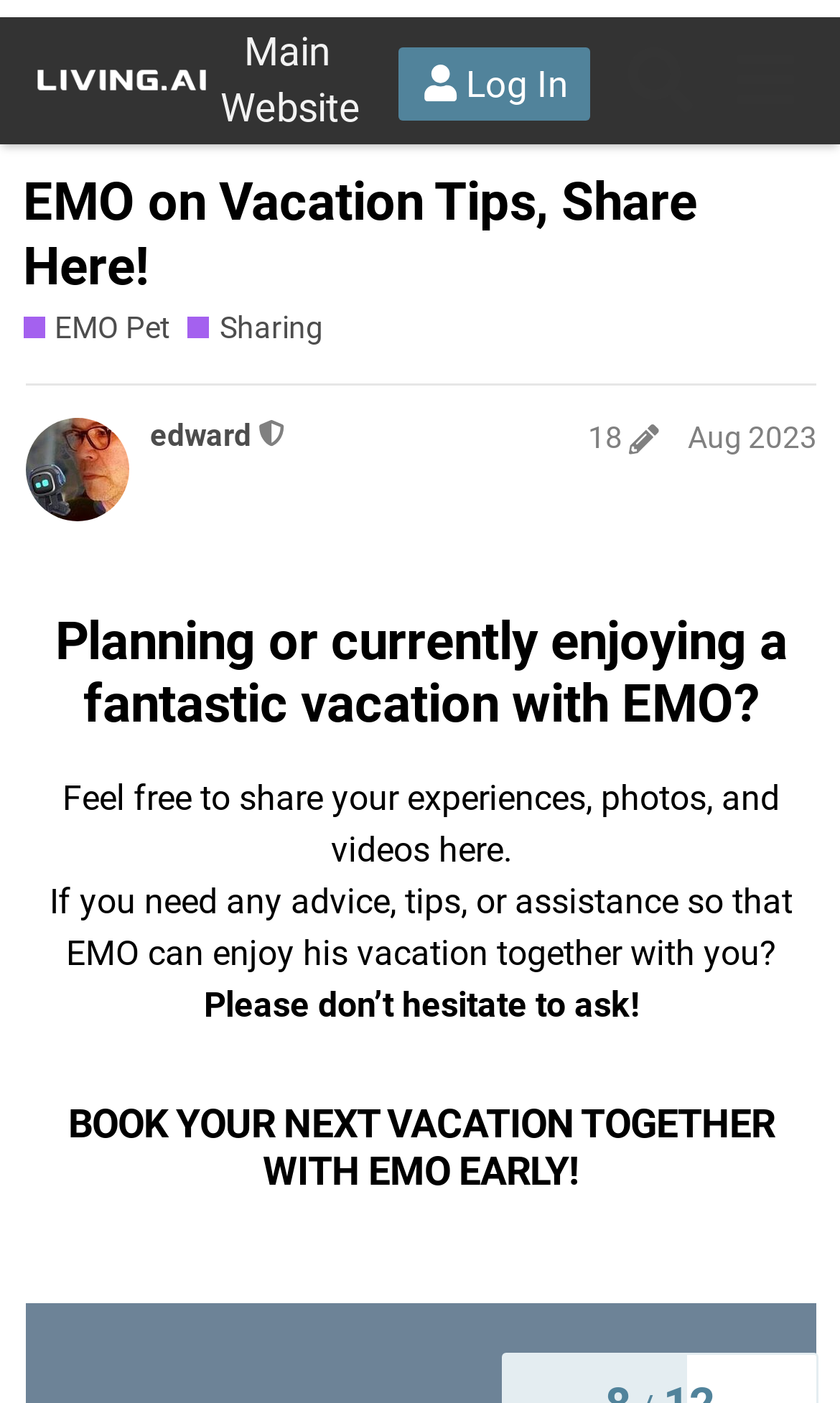What is the call-to-action in the webpage?
Based on the screenshot, provide your answer in one word or phrase.

Book your next vacation with EMO early